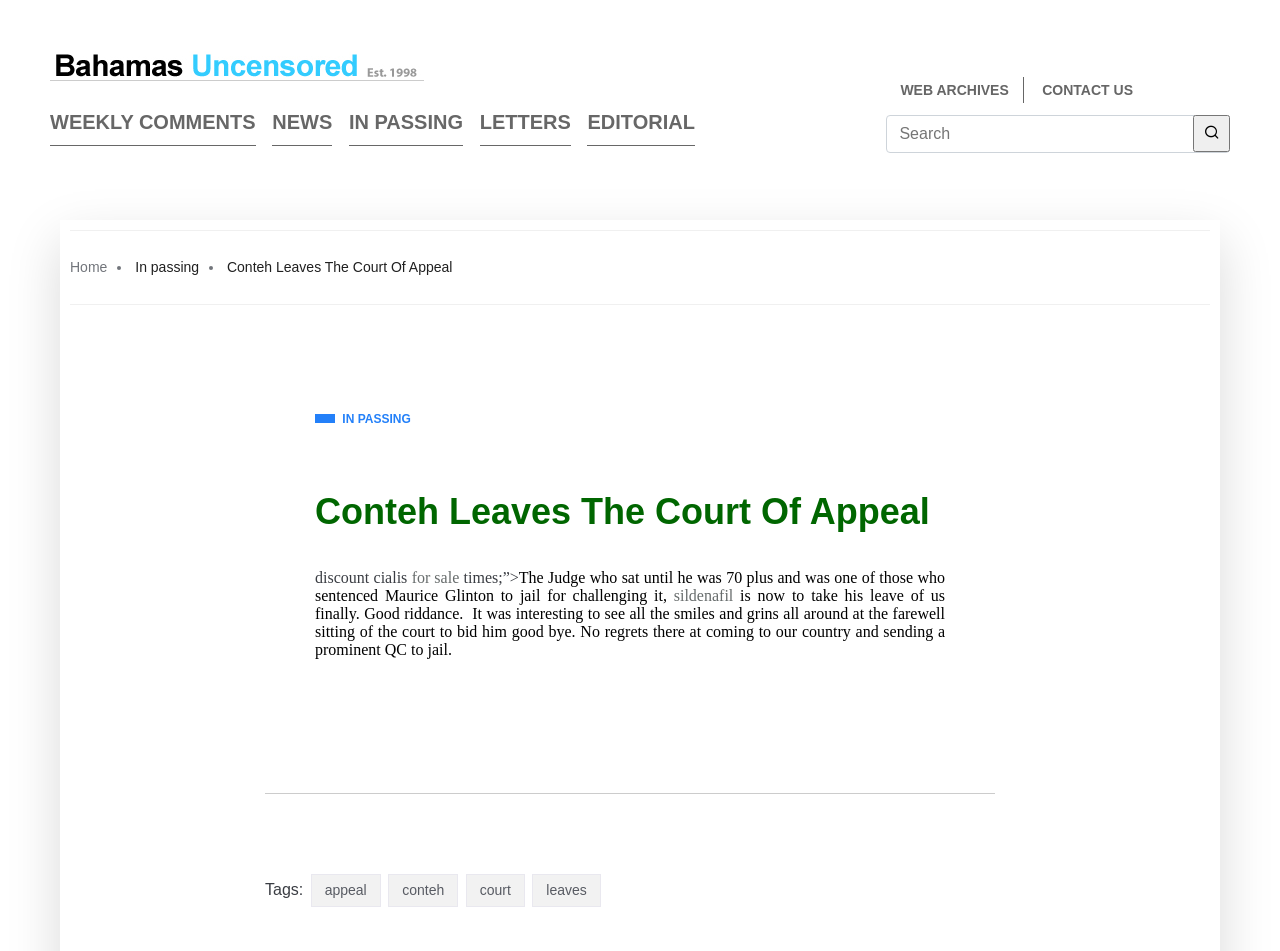Please reply to the following question using a single word or phrase: 
What is the name of the QC mentioned in the article?

Maurice Glinton